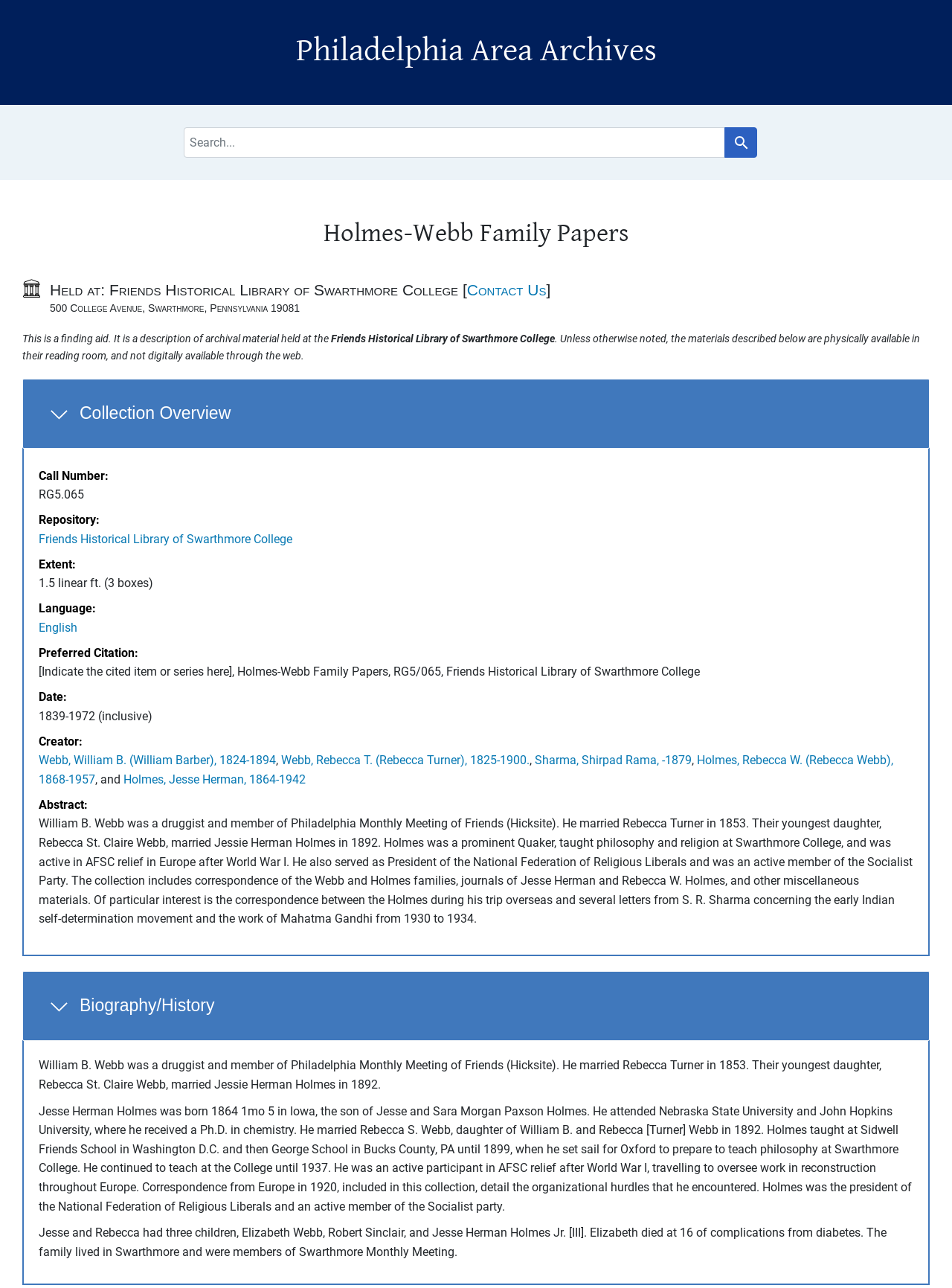Describe the webpage meticulously, covering all significant aspects.

The webpage is about the Holmes-Webb Family Papers, which are archived at the Friends Historical Library of Swarthmore College. At the top of the page, there are two links, "Skip to search" and "Skip to main content", followed by a heading that reads "Philadelphia Area Archives". Below this, there is a navigation section with a search bar, where users can input search queries.

The main content of the page is divided into several sections. The first section is an overview of the collection, which includes a heading "Holmes-Webb Family Papers" and a brief description of the collection. Below this, there is a section with metadata about the collection, including the call number, repository, extent, language, and preferred citation.

The next section is a detailed description of the collection, which includes information about the creators of the collection, William B. Webb and Jesse Herman Holmes, and their families. This section also includes abstracts of the collection, which describe the contents of the collection, including correspondence, journals, and other materials.

Following this, there are two sections, "Collection Overview" and "Biography/History", which provide more detailed information about the collection and its creators. The "Collection Overview" section includes a button that expands to reveal more information, while the "Biography/History" section includes a brief biography of William B. Webb and Jesse Herman Holmes.

Throughout the page, there are several links to related resources, including the Friends Historical Library of Swarthmore College and other individuals mentioned in the collection. The page also includes several static text elements, which provide additional information about the collection and its creators.